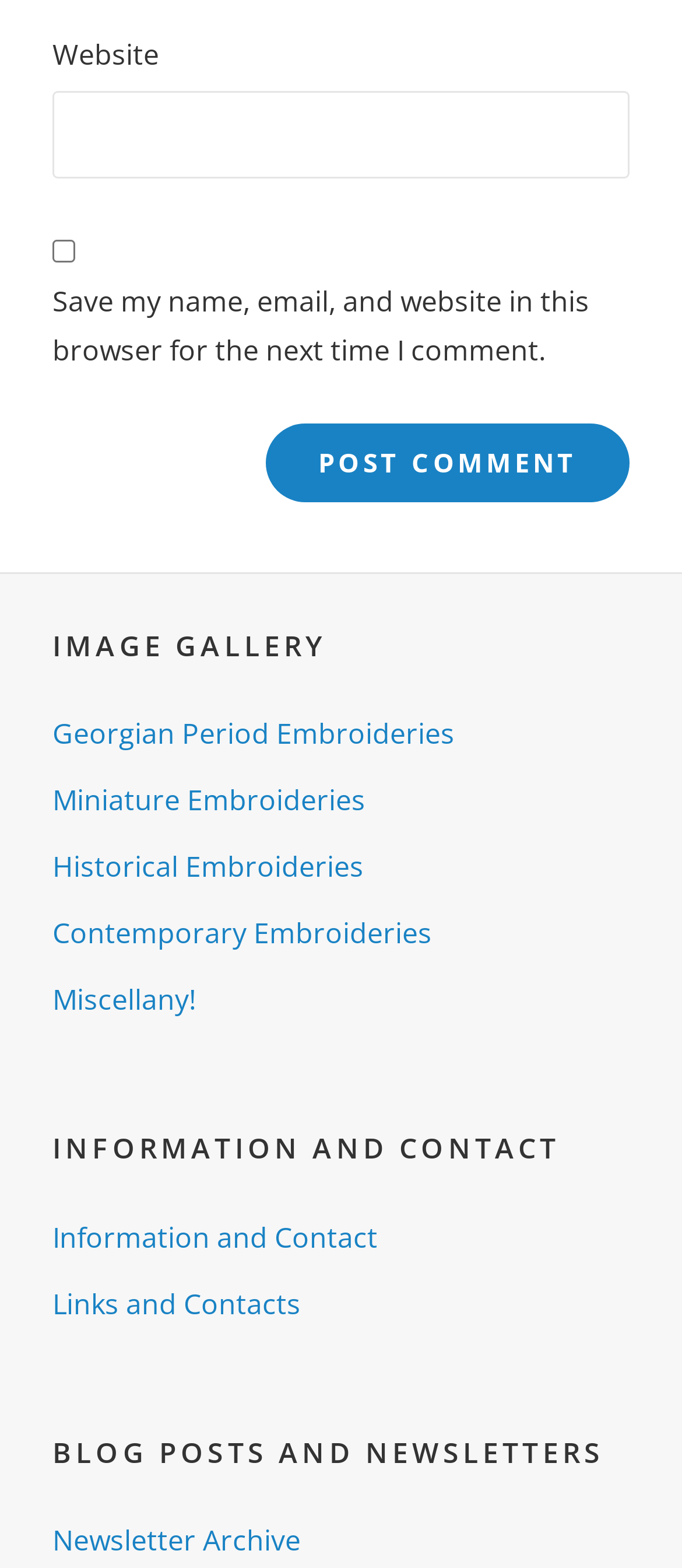Can you specify the bounding box coordinates of the area that needs to be clicked to fulfill the following instruction: "Post a comment"?

[0.39, 0.27, 0.923, 0.32]